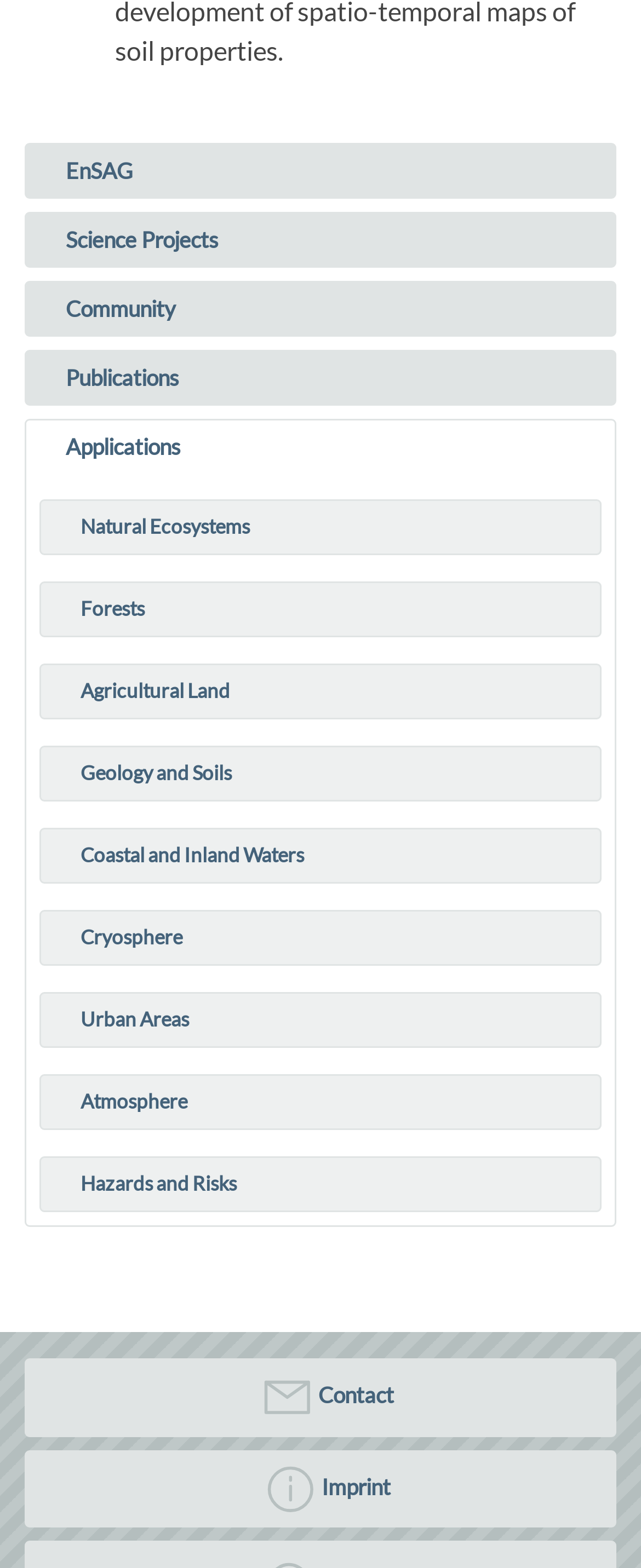Could you determine the bounding box coordinates of the clickable element to complete the instruction: "Explore Geology and Soils"? Provide the coordinates as four float numbers between 0 and 1, i.e., [left, top, right, bottom].

[0.064, 0.477, 0.936, 0.511]